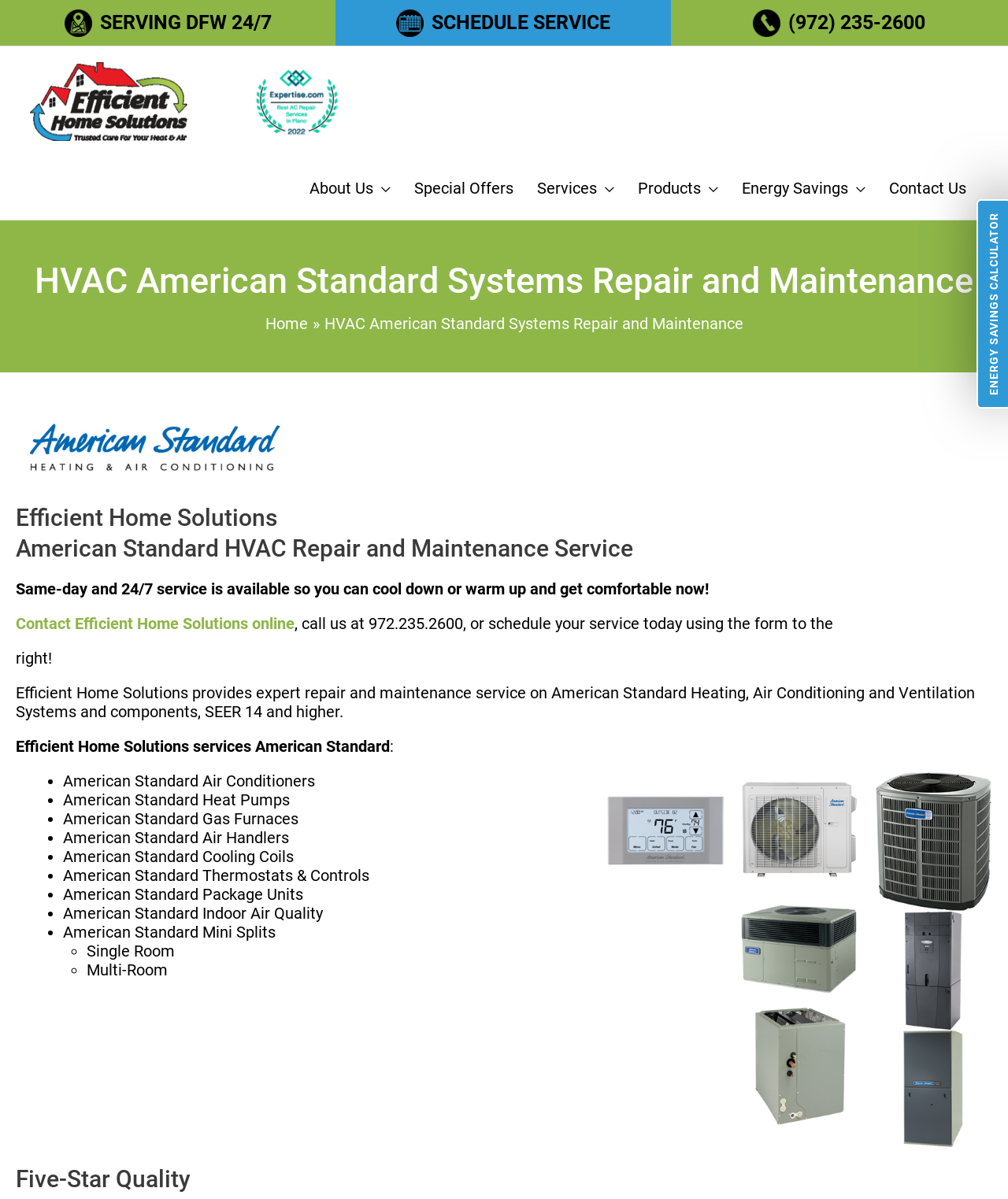Highlight the bounding box coordinates of the element that should be clicked to carry out the following instruction: "Visit the About Us page". The coordinates must be given as four float numbers ranging from 0 to 1, i.e., [left, top, right, bottom].

[0.295, 0.131, 0.399, 0.183]